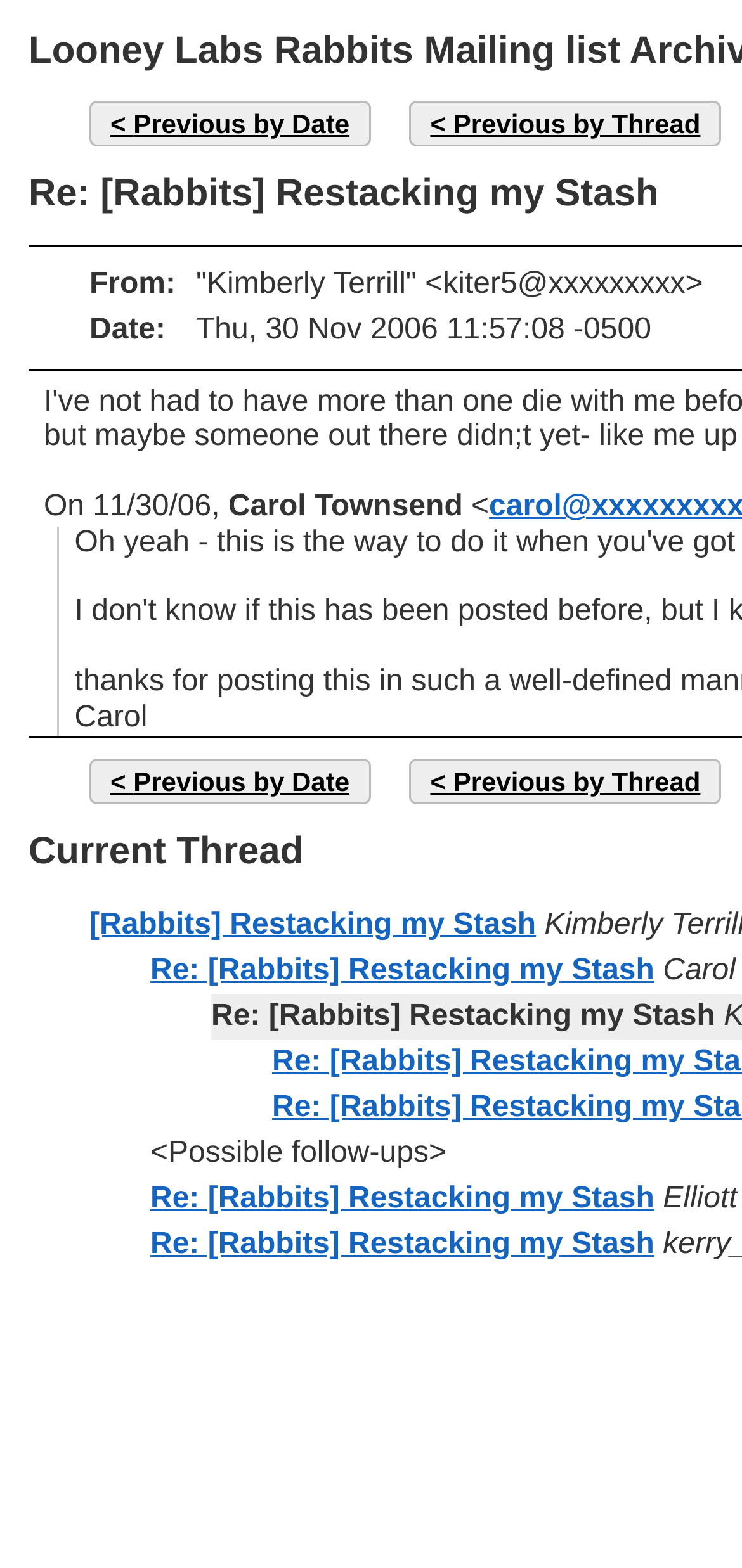Find the bounding box of the web element that fits this description: "Re: [Rabbits] Restacking my Stash".

[0.203, 0.609, 0.882, 0.629]